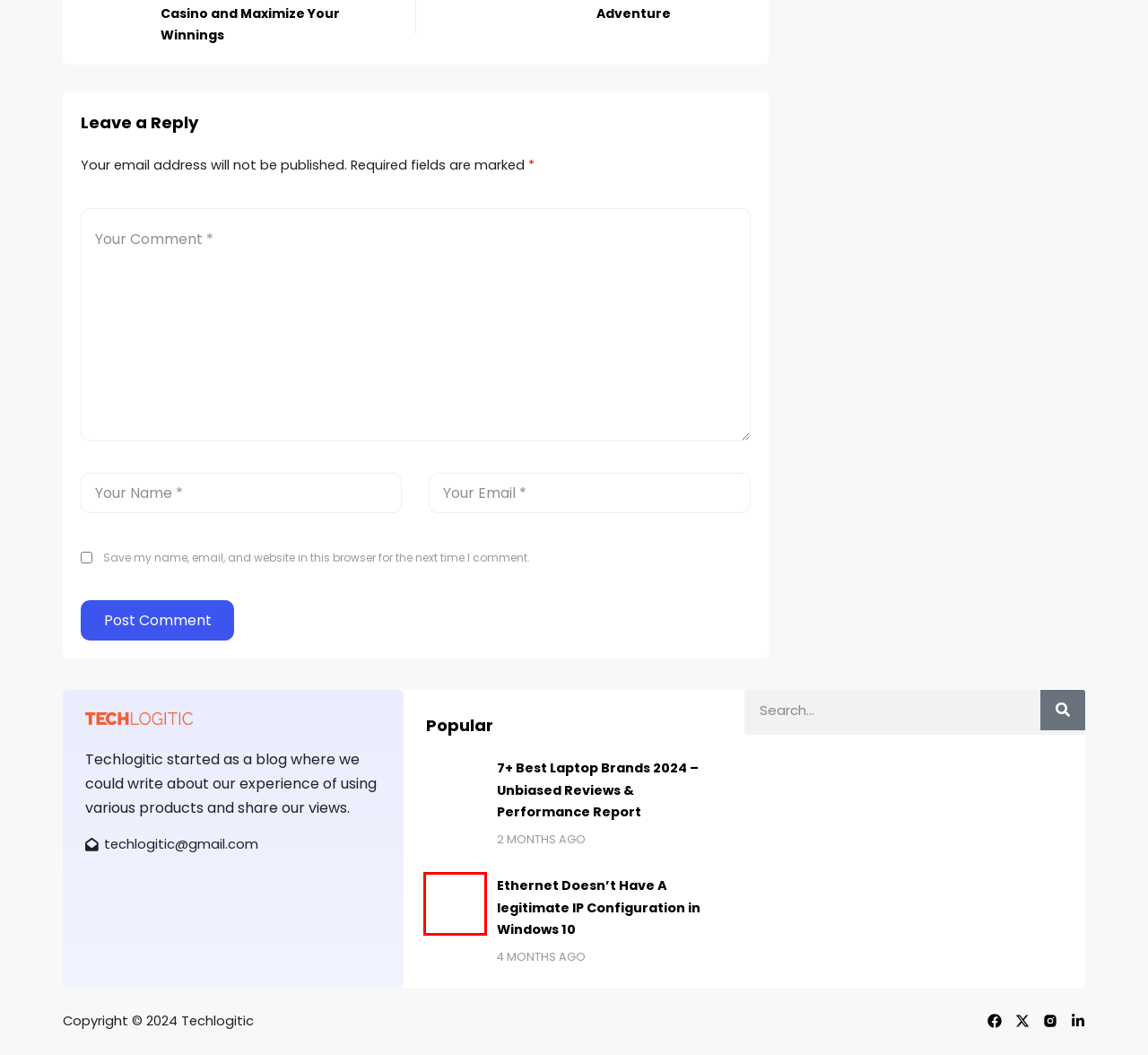You’re provided with a screenshot of a webpage that has a red bounding box around an element. Choose the best matching webpage description for the new page after clicking the element in the red box. The options are:
A. 7+ Best Laptop Brands 2024 – Unbiased Reviews & Performance
B. Cryptocurrency Archives - Techlogitic
C. Apps Archives - Techlogitic
D. 6 Reasons to Choose a 400% Bonus Casino and Maximize Your Winnings
E. Ethernet Doesn’t Have A Valid IP Configuration in Windows 10 - Fixed in 17 easy steps
F. Best Free 8+ Hesgoal Alternatives And Their Features
G. Contact Us - Techlogitic
H. Sweeps Coins Slots: A Real Gaming Adventure

E